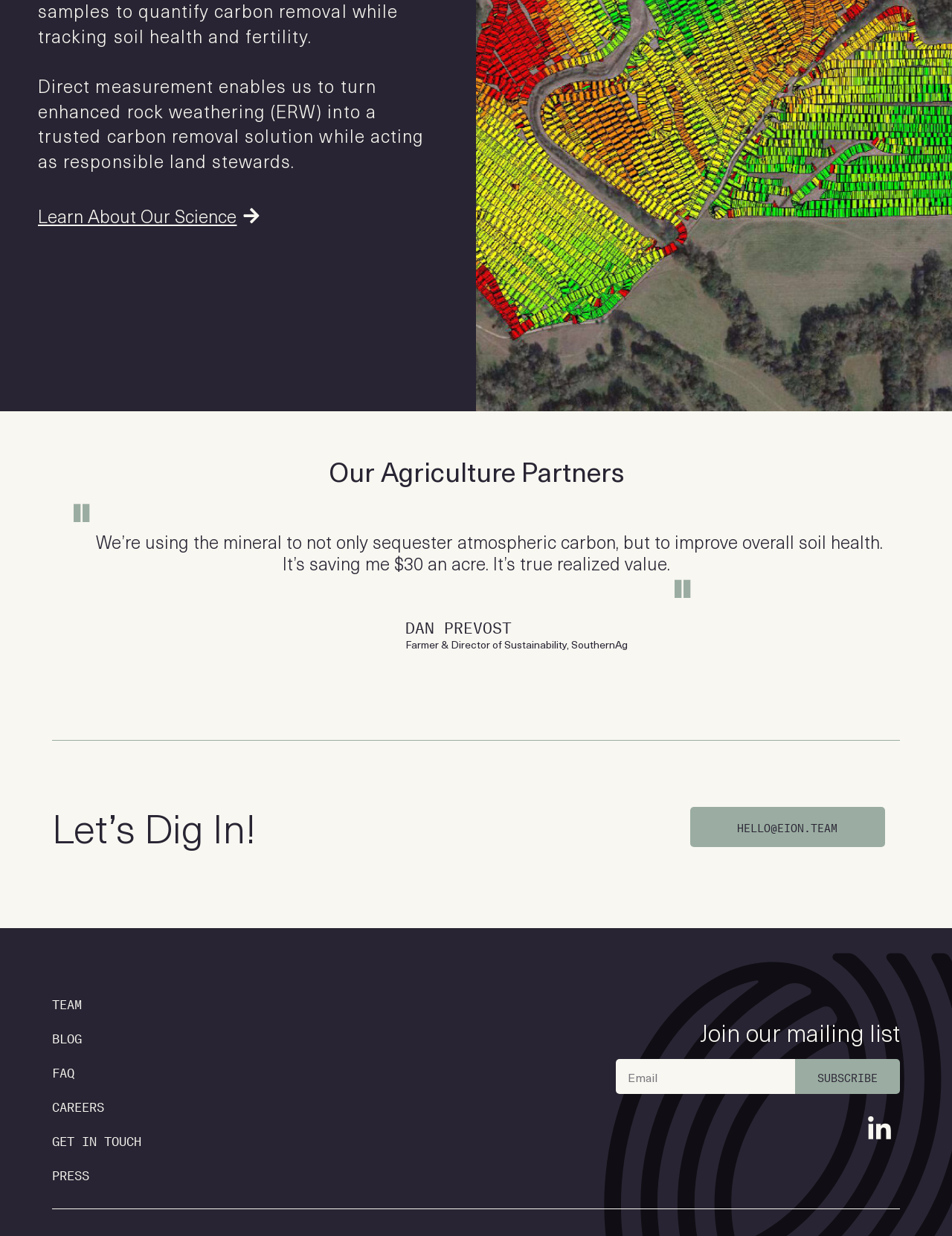Determine the bounding box coordinates of the region I should click to achieve the following instruction: "Subscribe to the mailing list". Ensure the bounding box coordinates are four float numbers between 0 and 1, i.e., [left, top, right, bottom].

[0.836, 0.857, 0.946, 0.885]